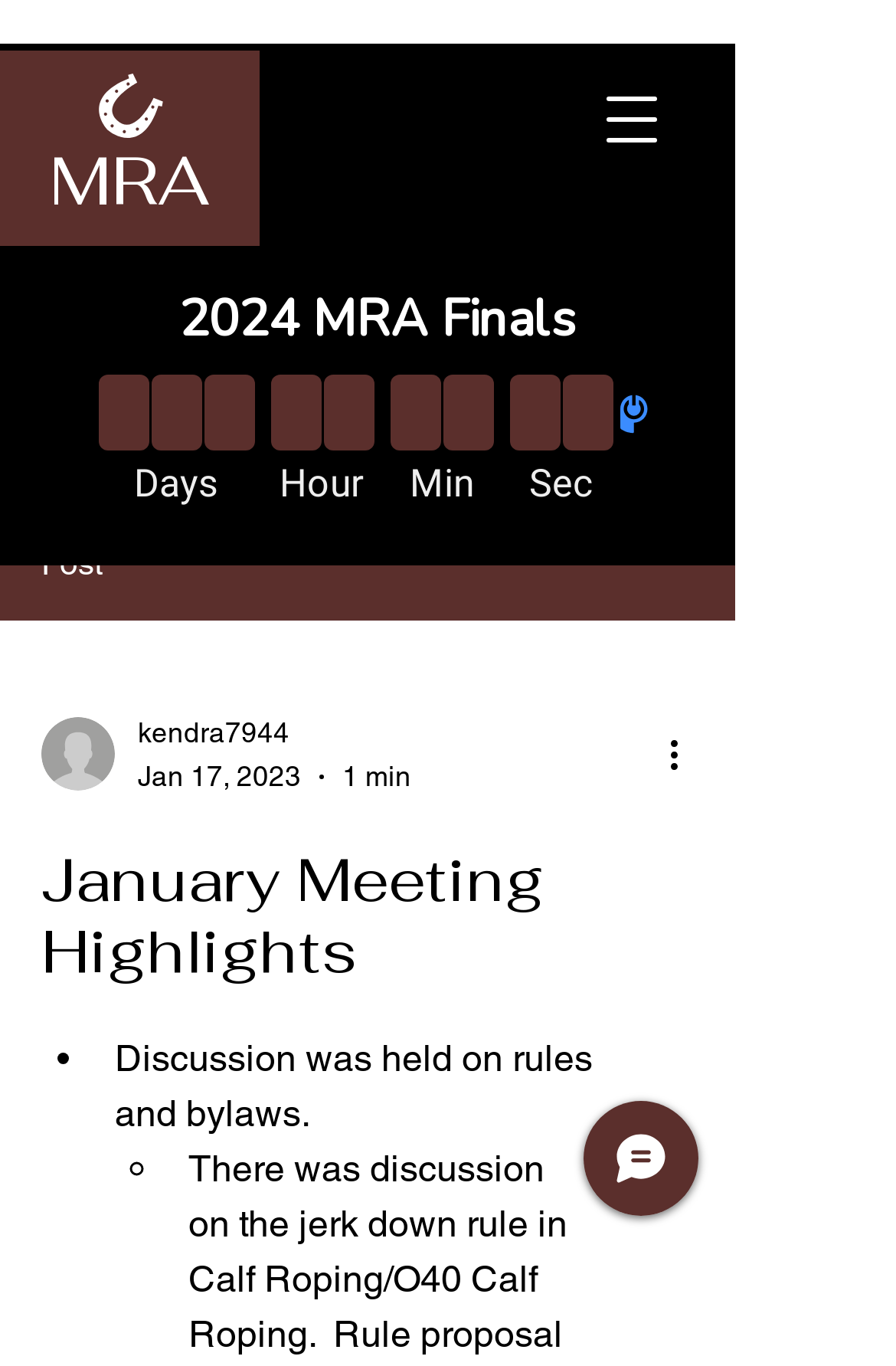Bounding box coordinates are to be given in the format (top-left x, top-left y, bottom-right x, bottom-right y). All values must be floating point numbers between 0 and 1. Provide the bounding box coordinate for the UI element described as: aria-label="Open navigation menu"

[0.641, 0.045, 0.769, 0.13]